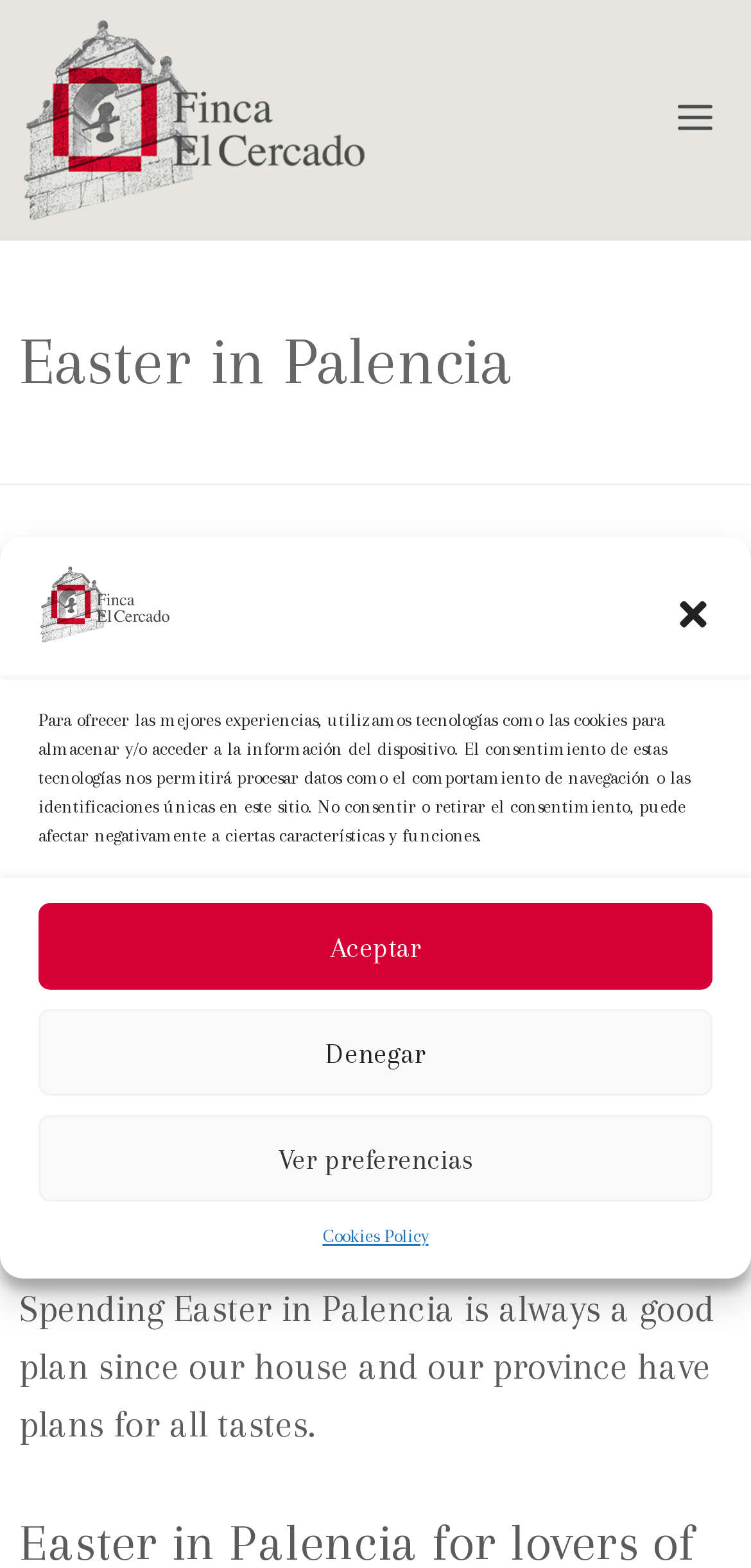Please identify the bounding box coordinates of the element's region that I should click in order to complete the following instruction: "visit Finca El Cercado". The bounding box coordinates consist of four float numbers between 0 and 1, i.e., [left, top, right, bottom].

[0.026, 0.0, 0.492, 0.153]